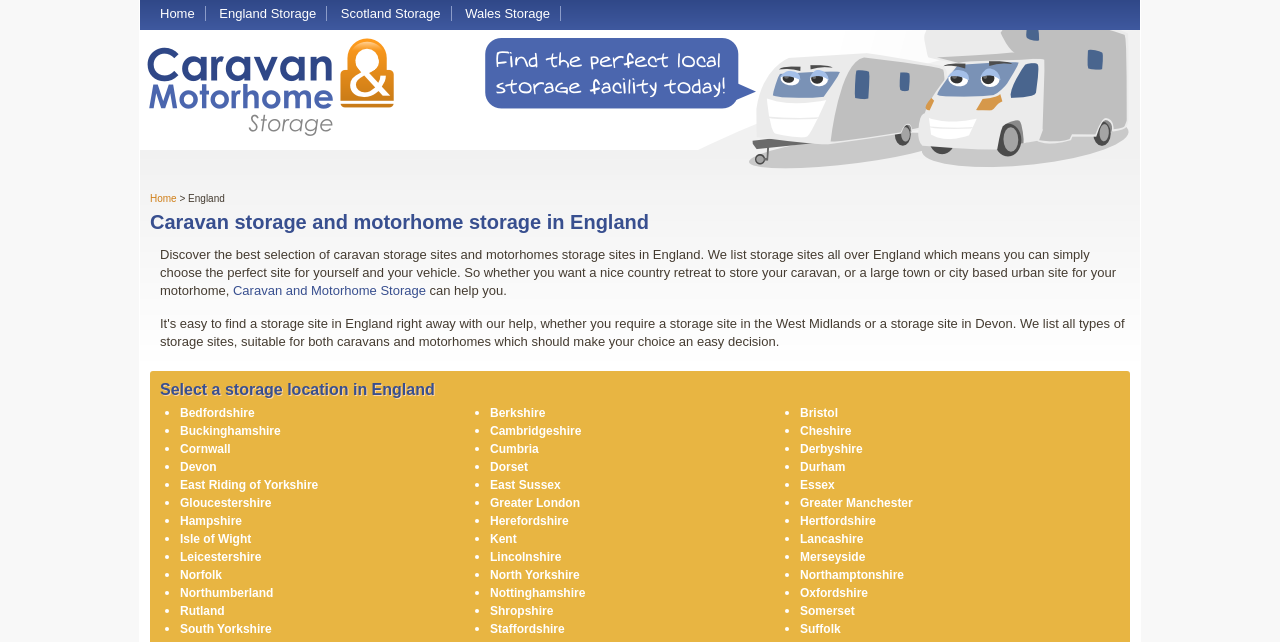Please determine the bounding box coordinates of the element to click on in order to accomplish the following task: "Select Bedfordshire for storage location". Ensure the coordinates are four float numbers ranging from 0 to 1, i.e., [left, top, right, bottom].

[0.141, 0.632, 0.199, 0.654]